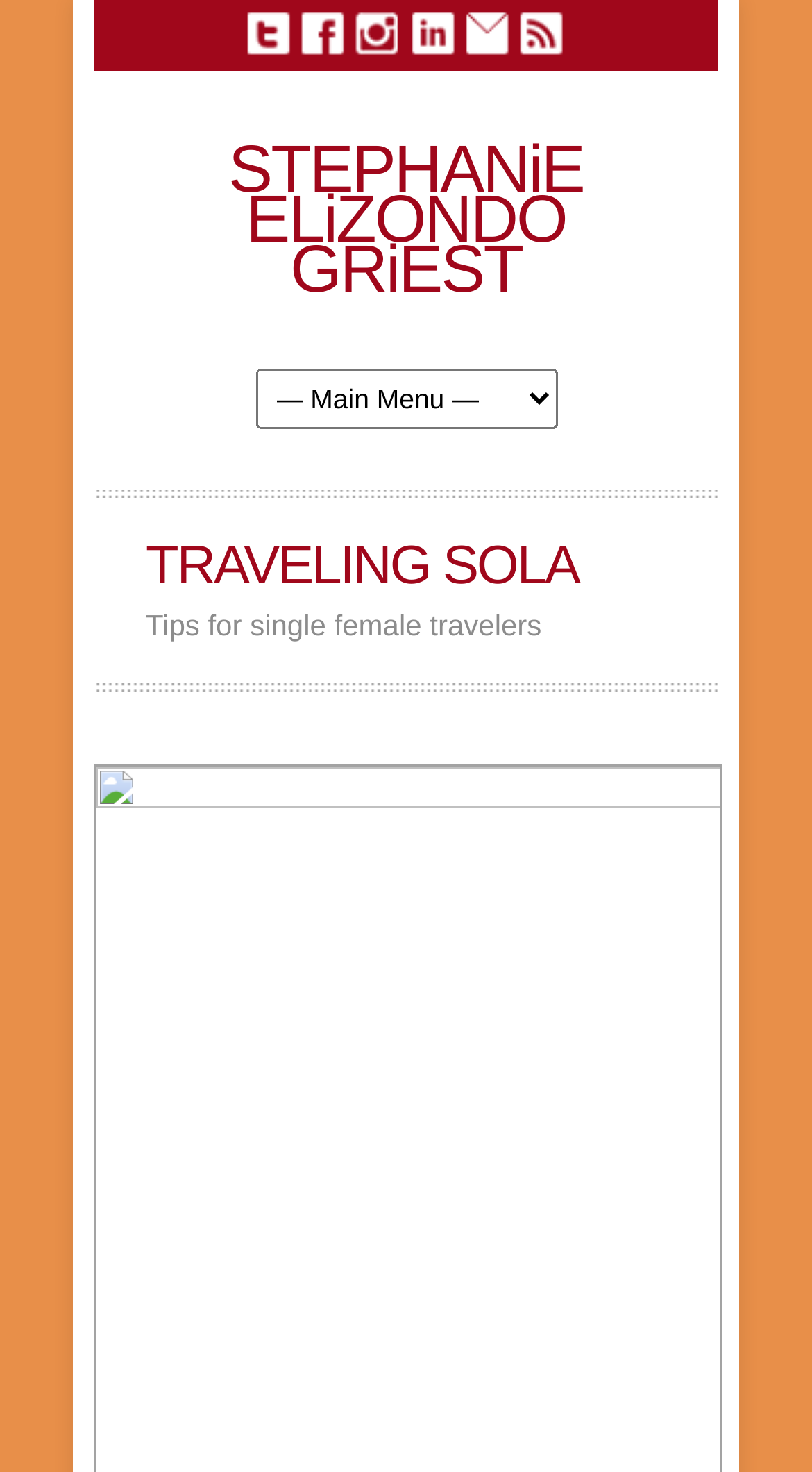Locate the bounding box coordinates of the area you need to click to fulfill this instruction: 'select an option from the dropdown menu'. The coordinates must be in the form of four float numbers ranging from 0 to 1: [left, top, right, bottom].

[0.314, 0.25, 0.686, 0.292]